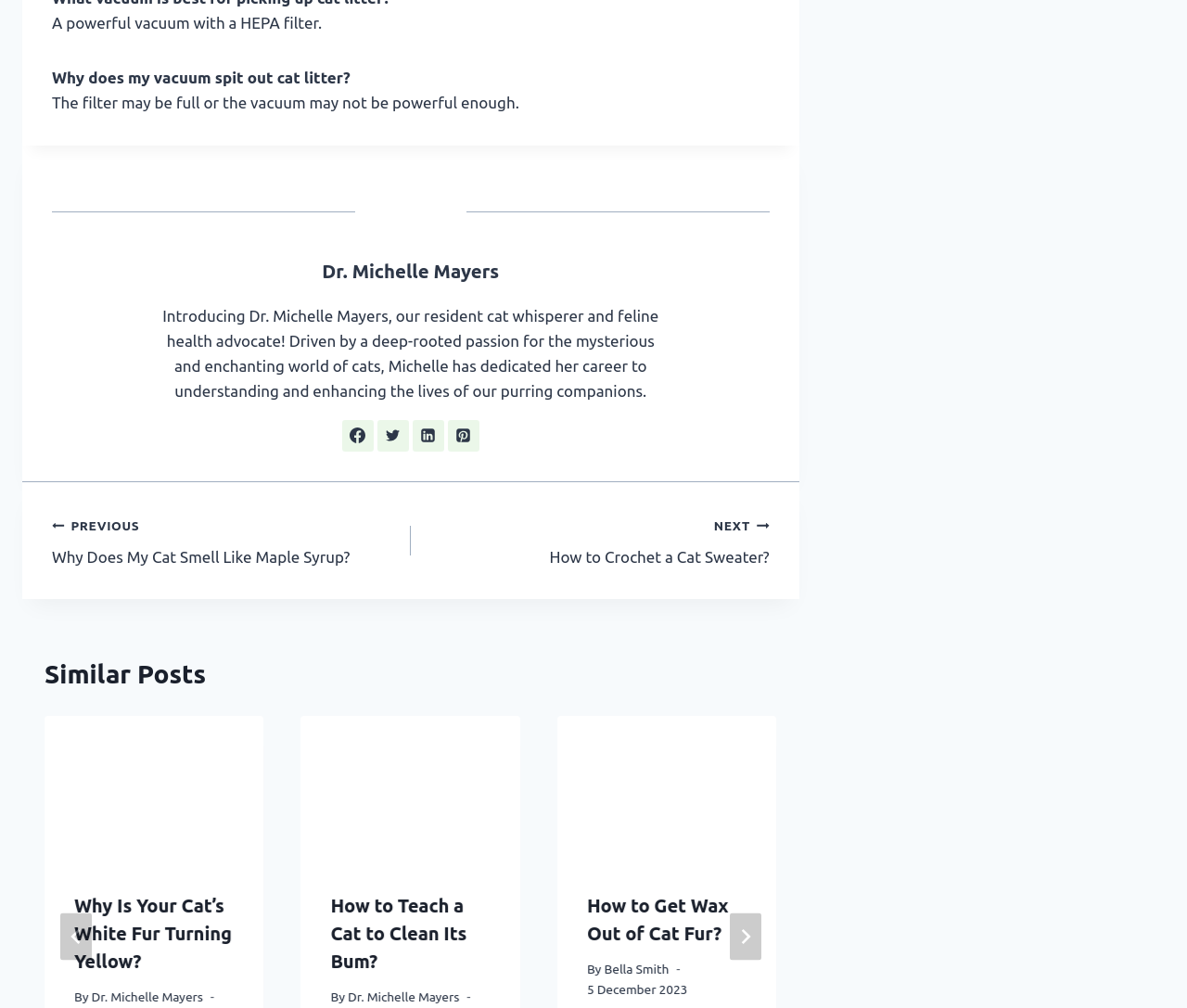Give a short answer using one word or phrase for the question:
Who is the author of the article about cat litter?

Dr. Michelle Mayers